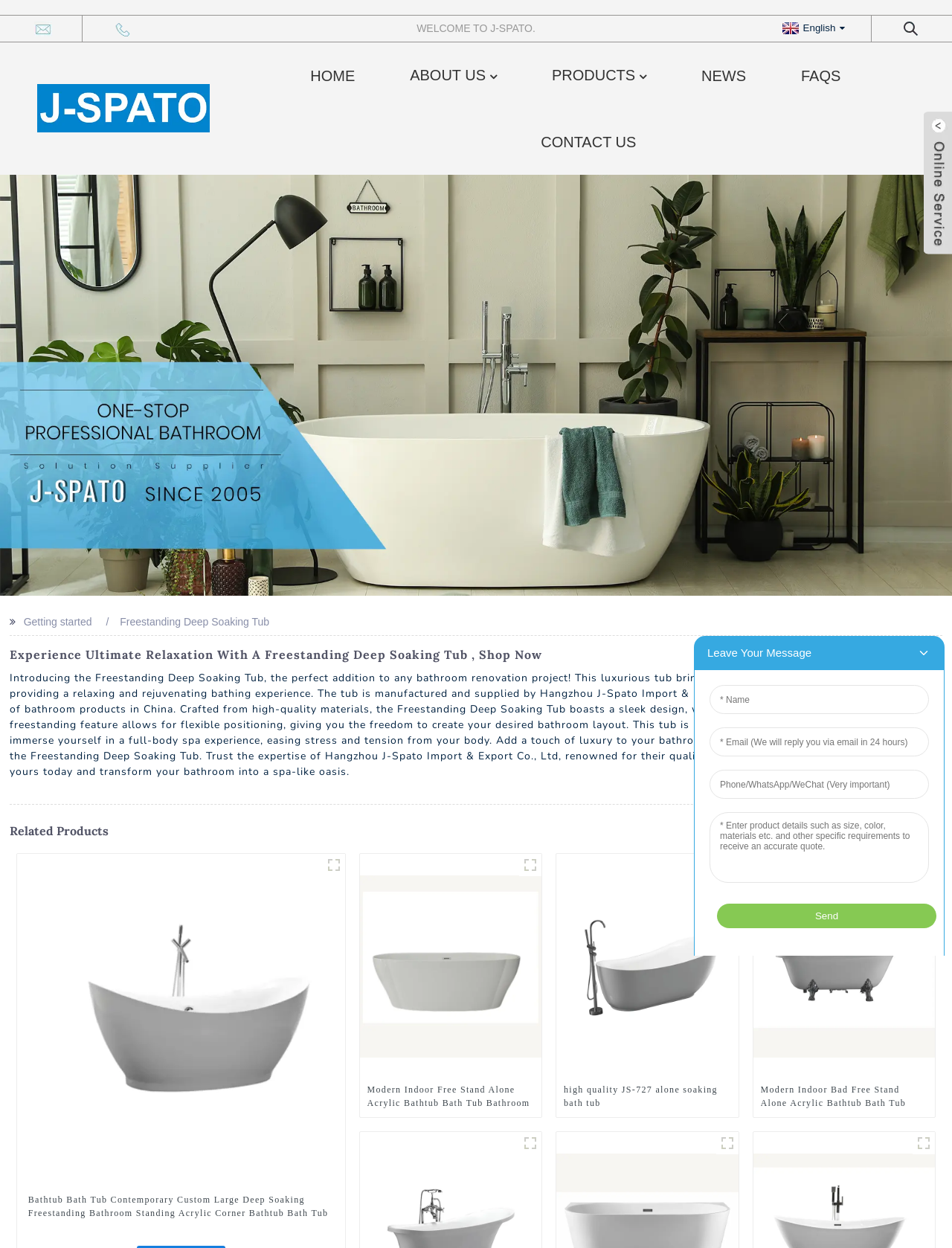Find the bounding box coordinates of the area that needs to be clicked in order to achieve the following instruction: "Go to the DC Thomson Shop". The coordinates should be specified as four float numbers between 0 and 1, i.e., [left, top, right, bottom].

None